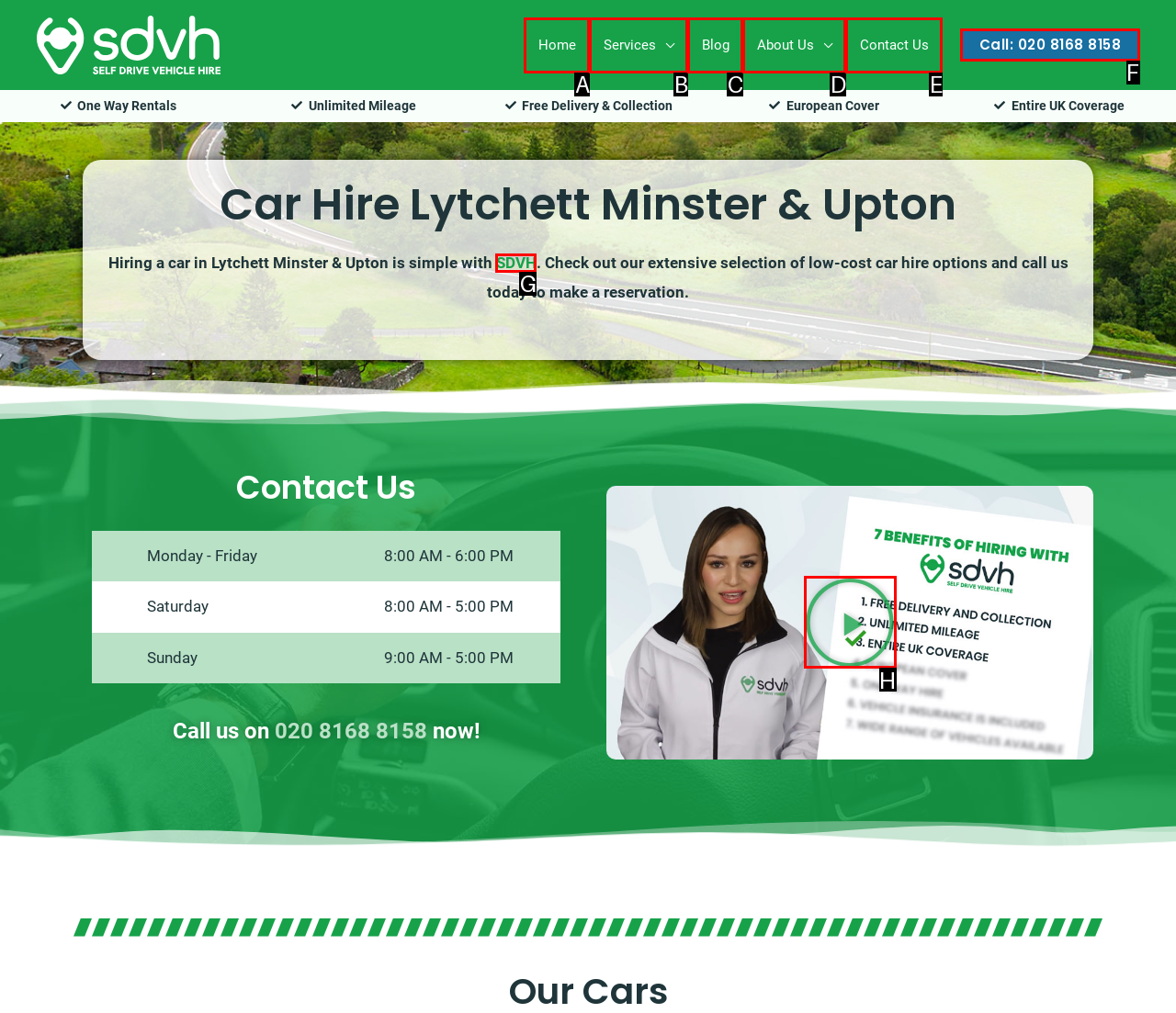Choose the letter that corresponds to the correct button to accomplish the task: Play the video about SDVH
Reply with the letter of the correct selection only.

H